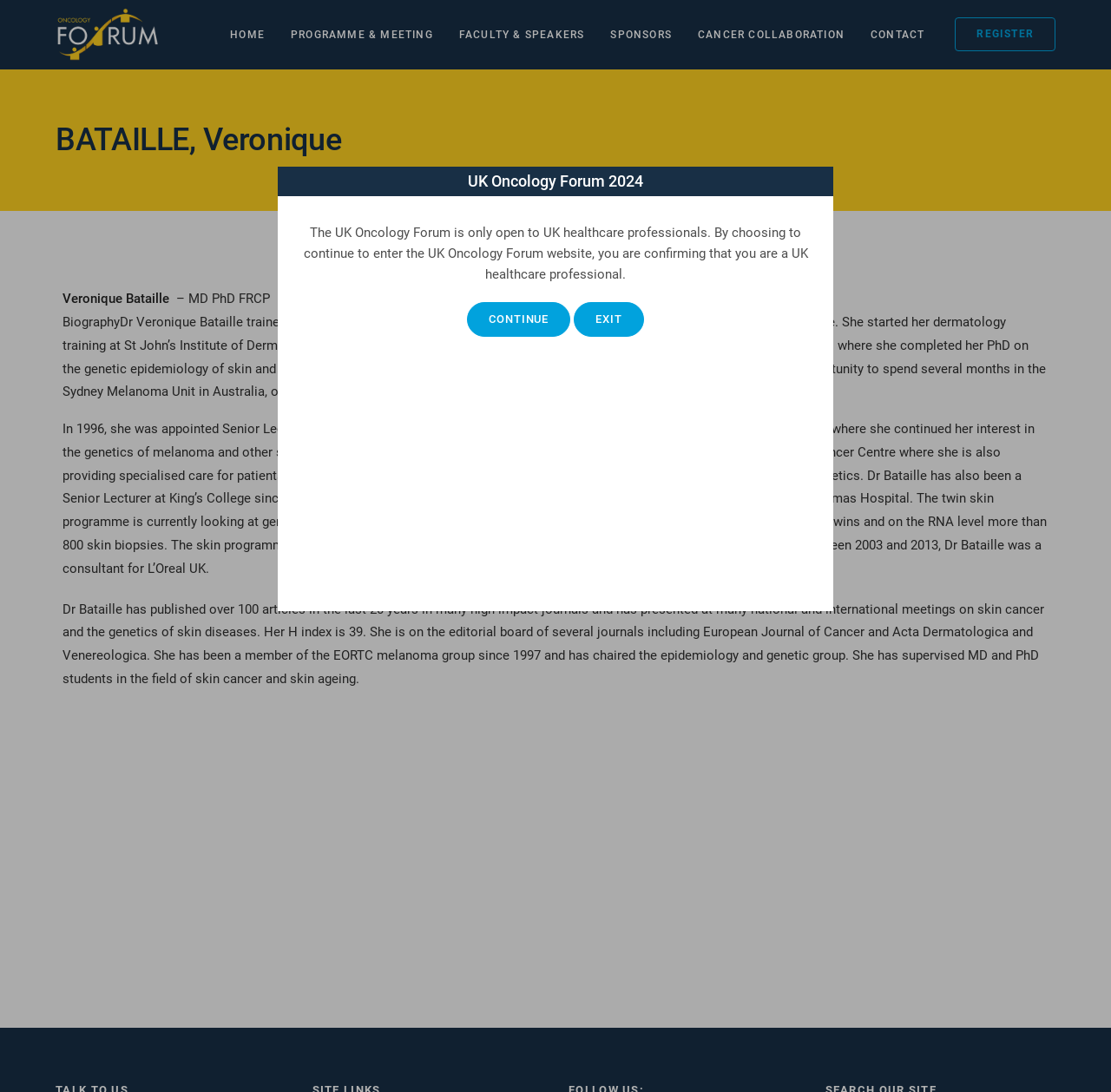Respond to the following query with just one word or a short phrase: 
What options do users have after entering the UK Oncology Forum website?

Continue or Exit